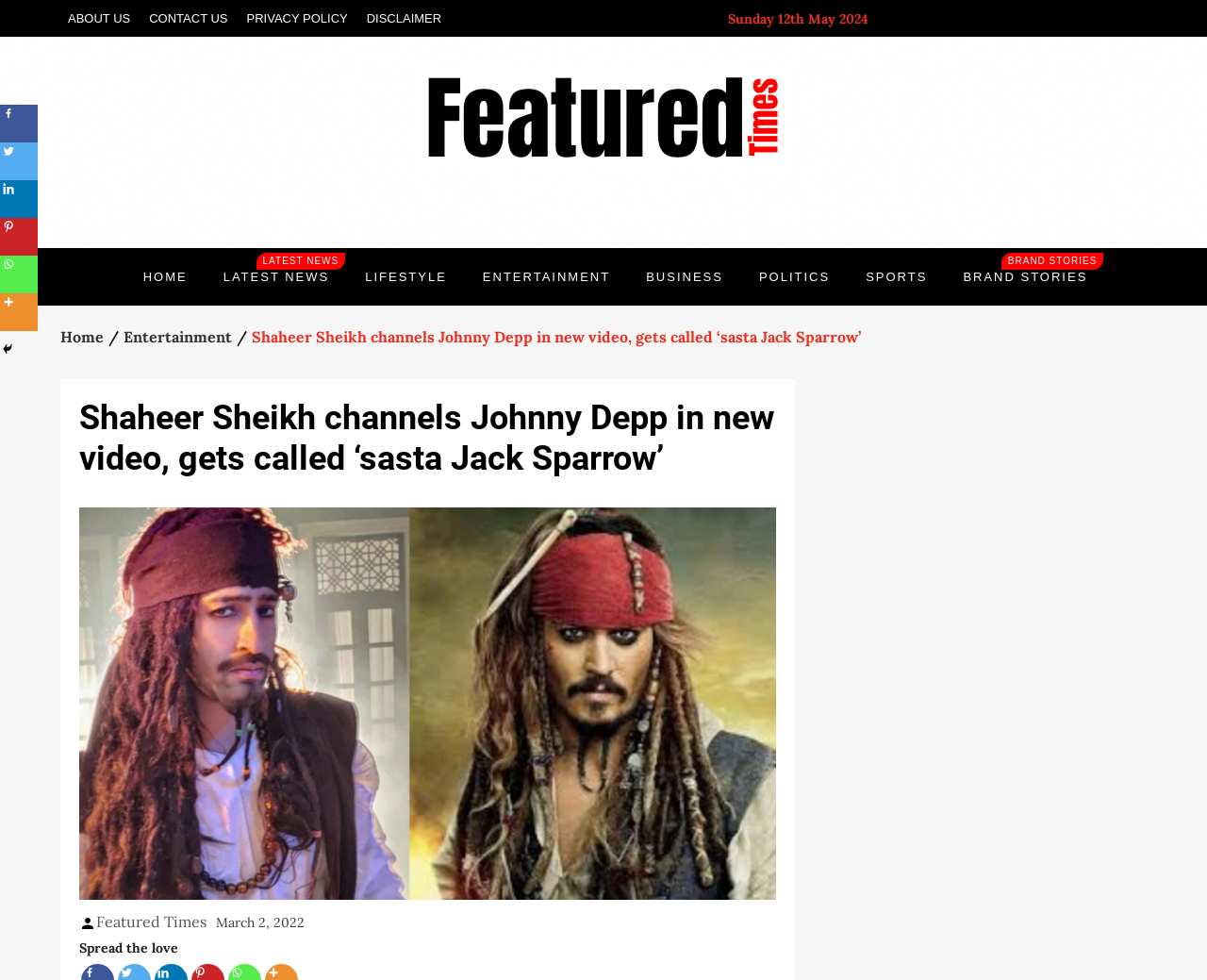Please answer the following query using a single word or phrase: 
What is the date of the article?

March 2, 2022